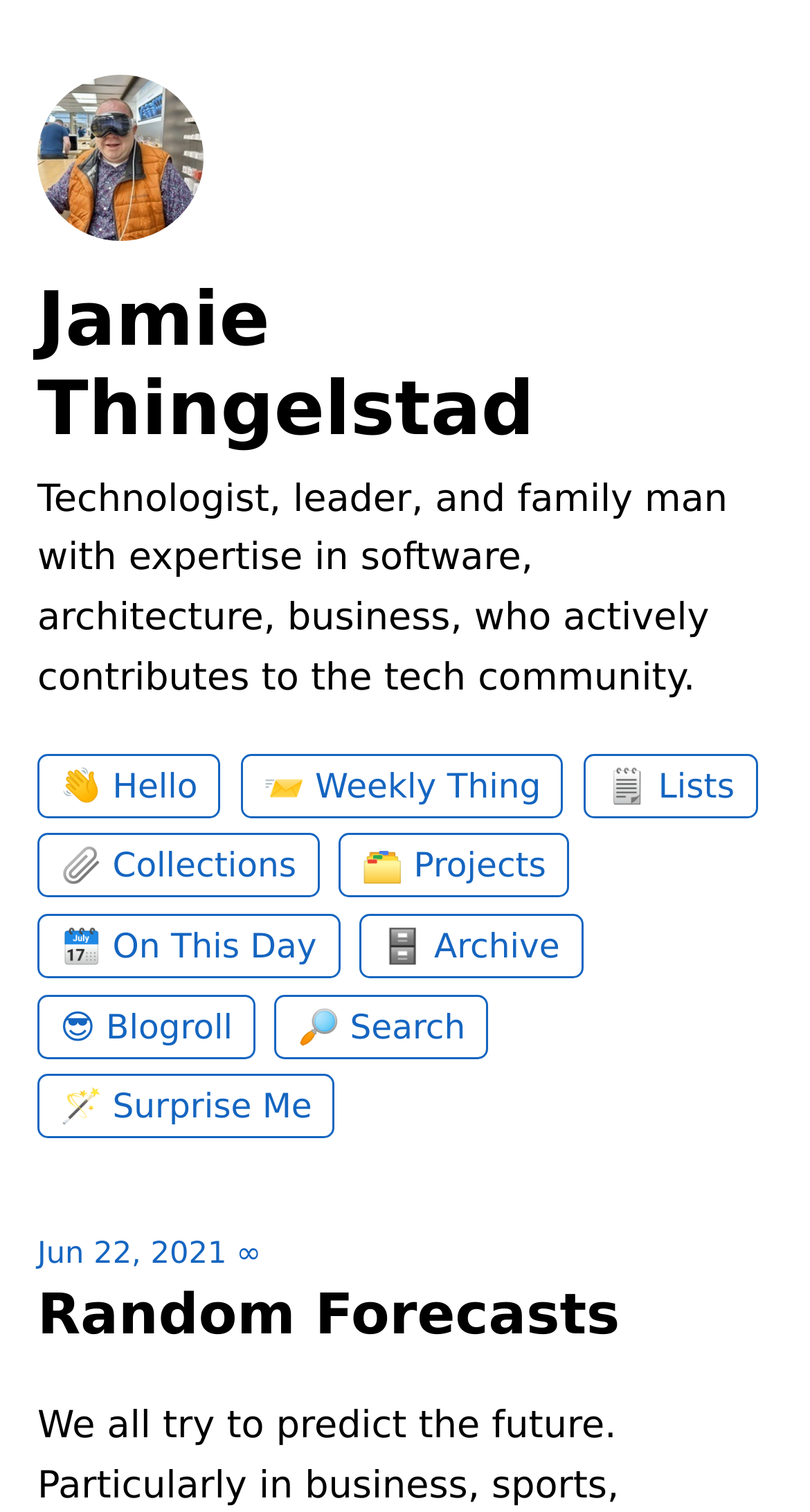Please determine the bounding box coordinates of the clickable area required to carry out the following instruction: "check the Weekly Thing". The coordinates must be four float numbers between 0 and 1, represented as [left, top, right, bottom].

[0.296, 0.498, 0.696, 0.541]